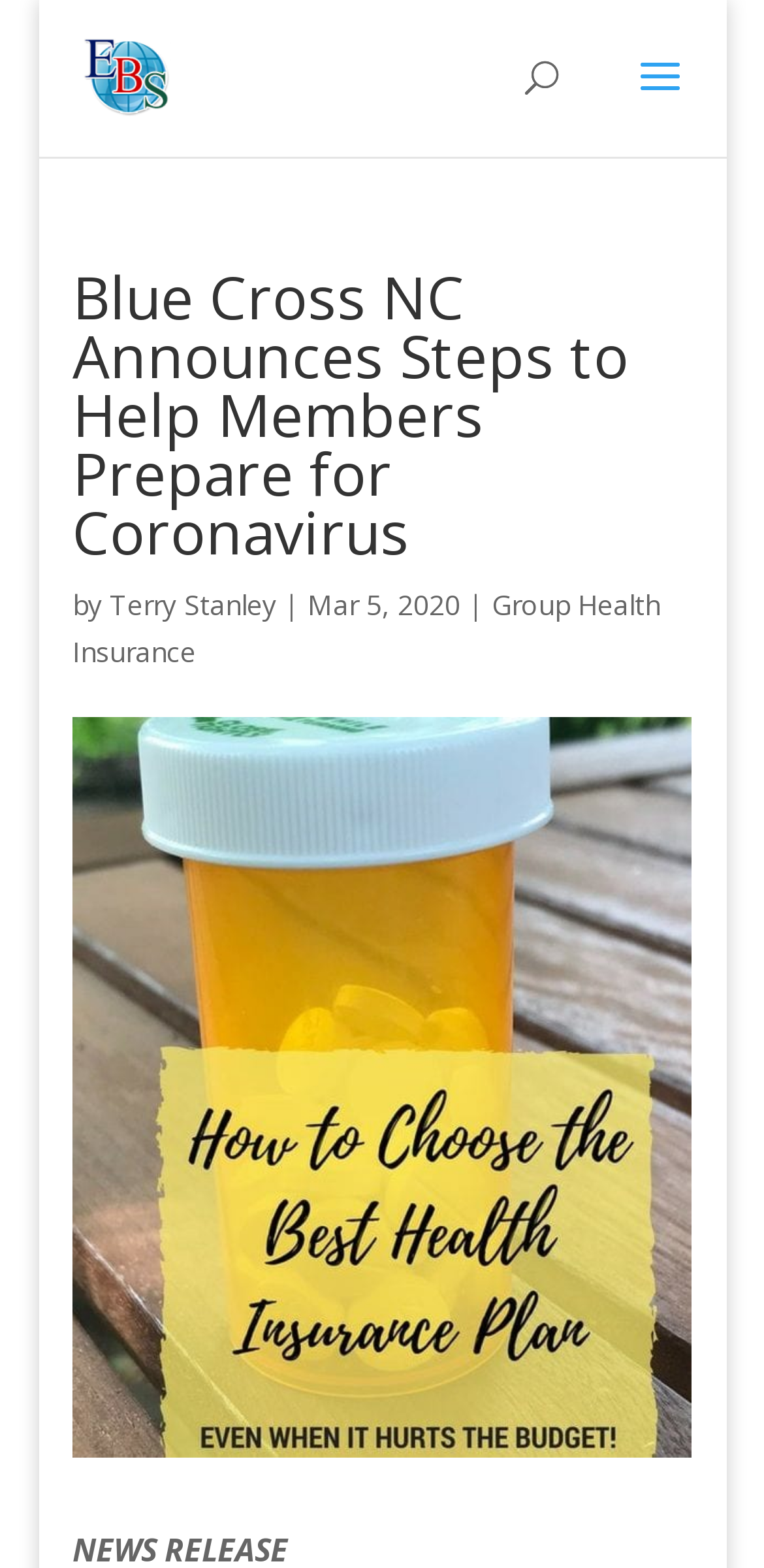Offer a meticulous caption that includes all visible features of the webpage.

The webpage appears to be a news article or press release from Blue Cross NC. At the top-left corner, there is a link to "Employer Benefits Solutions" accompanied by an image with the same name. 

Below this, a search bar spans across the top of the page, taking up almost the entire width. 

The main content of the page is a news article with a heading that reads "Blue Cross NC Announces Steps to Help Members Prepare for Coronavirus". This heading is positioned near the top of the page, slightly indented from the left edge. 

Following the heading, there is a byline that includes the author's name, "Terry Stanley", and the date "Mar 5, 2020". The byline is positioned below the heading, aligned to the left edge of the page. 

Additionally, there is a link to "Group Health Insurance" located below the byline, also aligned to the left edge of the page.